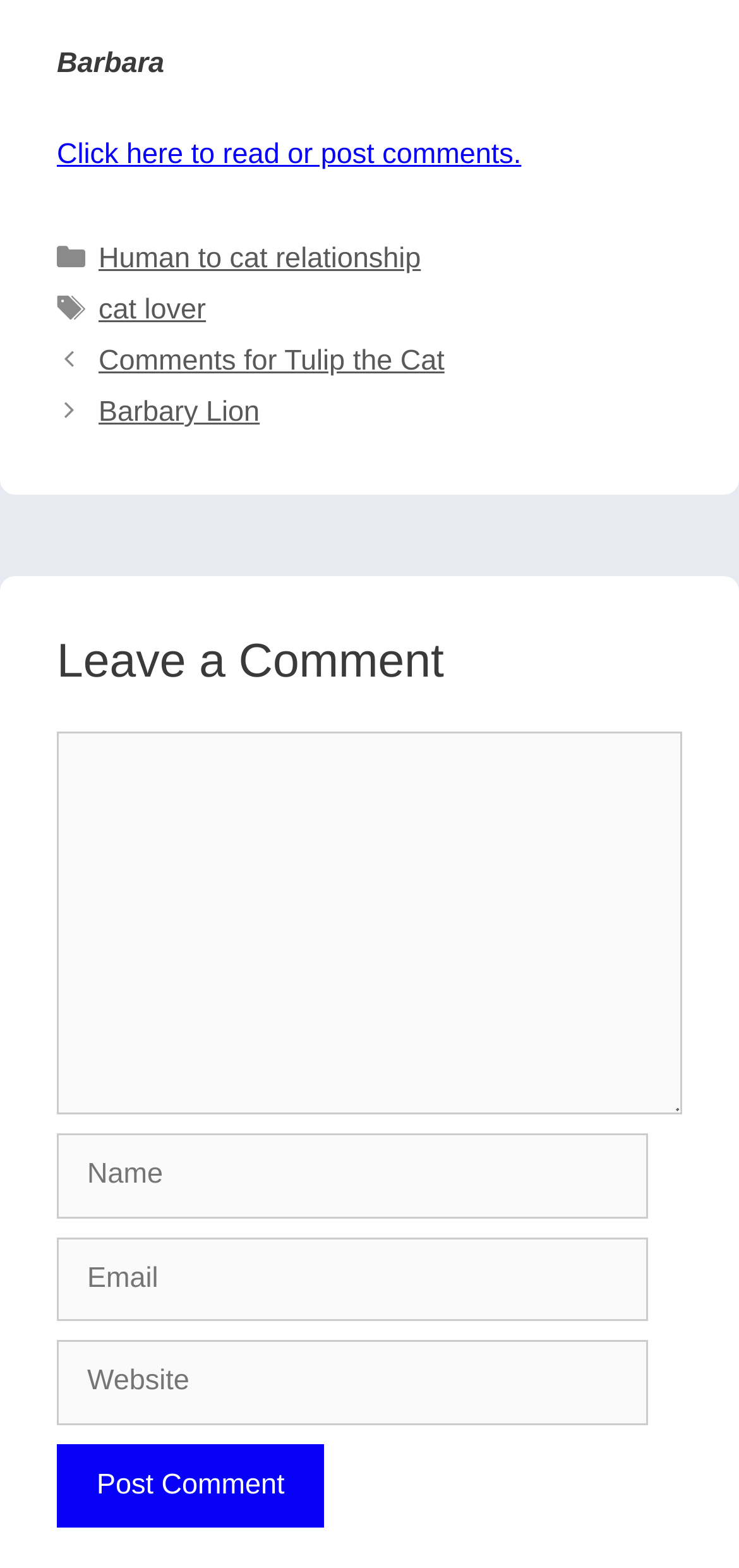Determine the bounding box of the UI component based on this description: "name="submit" value="Post Comment"". The bounding box coordinates should be four float values between 0 and 1, i.e., [left, top, right, bottom].

[0.077, 0.92, 0.439, 0.974]